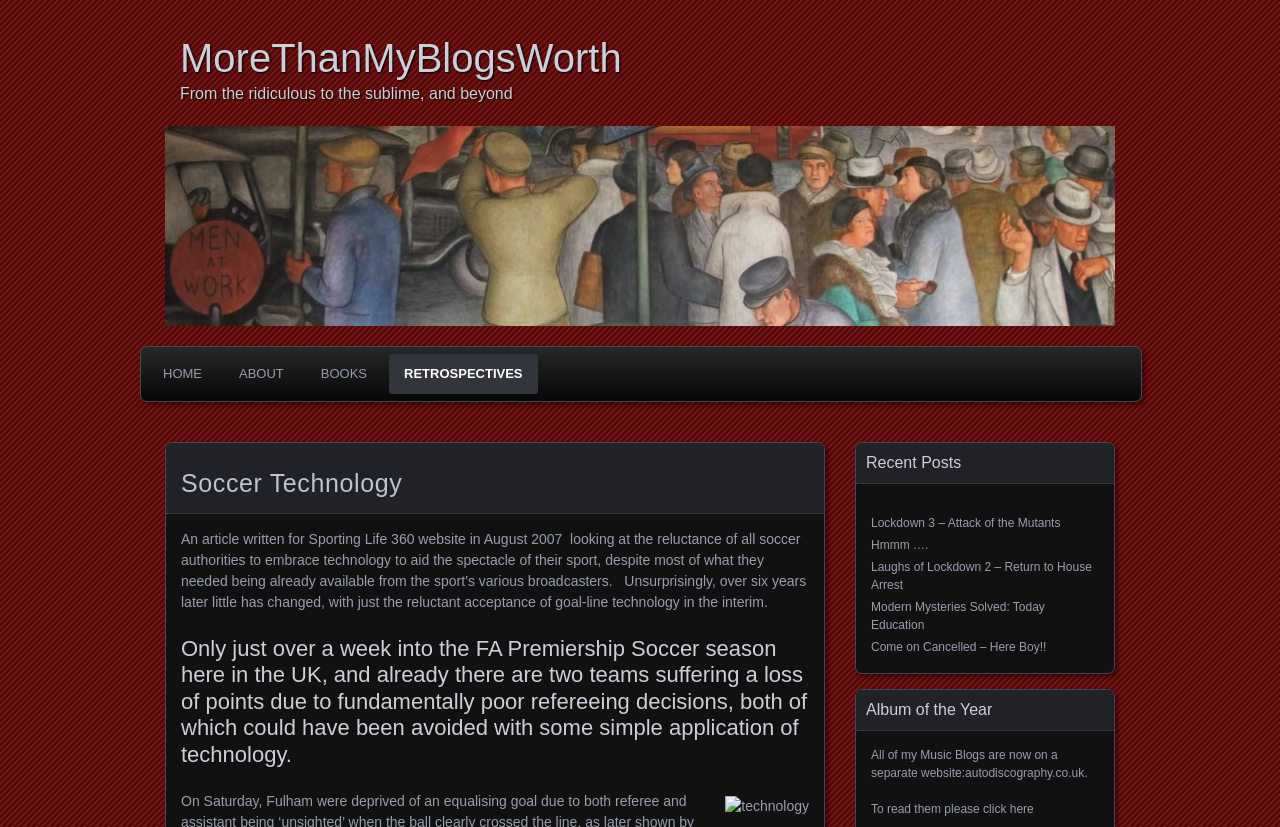Create an in-depth description of the webpage, covering main sections.

The webpage is a blog post titled "Soccer Technology" from the website "MoreThanMyBlogsWorth.com". At the top of the page, there is a heading with the website's name, followed by a subheading "From the ridiculous to the sublime, and beyond". 

Below the headings, there is a navigation menu with links to "HOME", "ABOUT", "BOOKS", and "RETROSPECTIVES". The "RETROSPECTIVES" link is followed by a subheading "Soccer Technology", which is the title of the blog post.

The main content of the blog post is a long paragraph of text that discusses the reluctance of soccer authorities to adopt technology to improve the sport, despite having the necessary tools available. The text is divided into two sections, with the first section discussing the initial article written in 2007 and the second section mentioning the lack of progress in adopting technology over the years.

To the right of the main content, there are two sections. The first section is titled "Recent Posts" and lists five links to other blog posts, including "Lockdown 3 – Attack of the Mutants", "Hmmm ….", and others. The second section is titled "Album of the Year" and contains a paragraph of text about the author's music blogs, which are now hosted on a separate website. There is a link to the new website, "autodiscography.co.uk", and another link to read the music blogs.